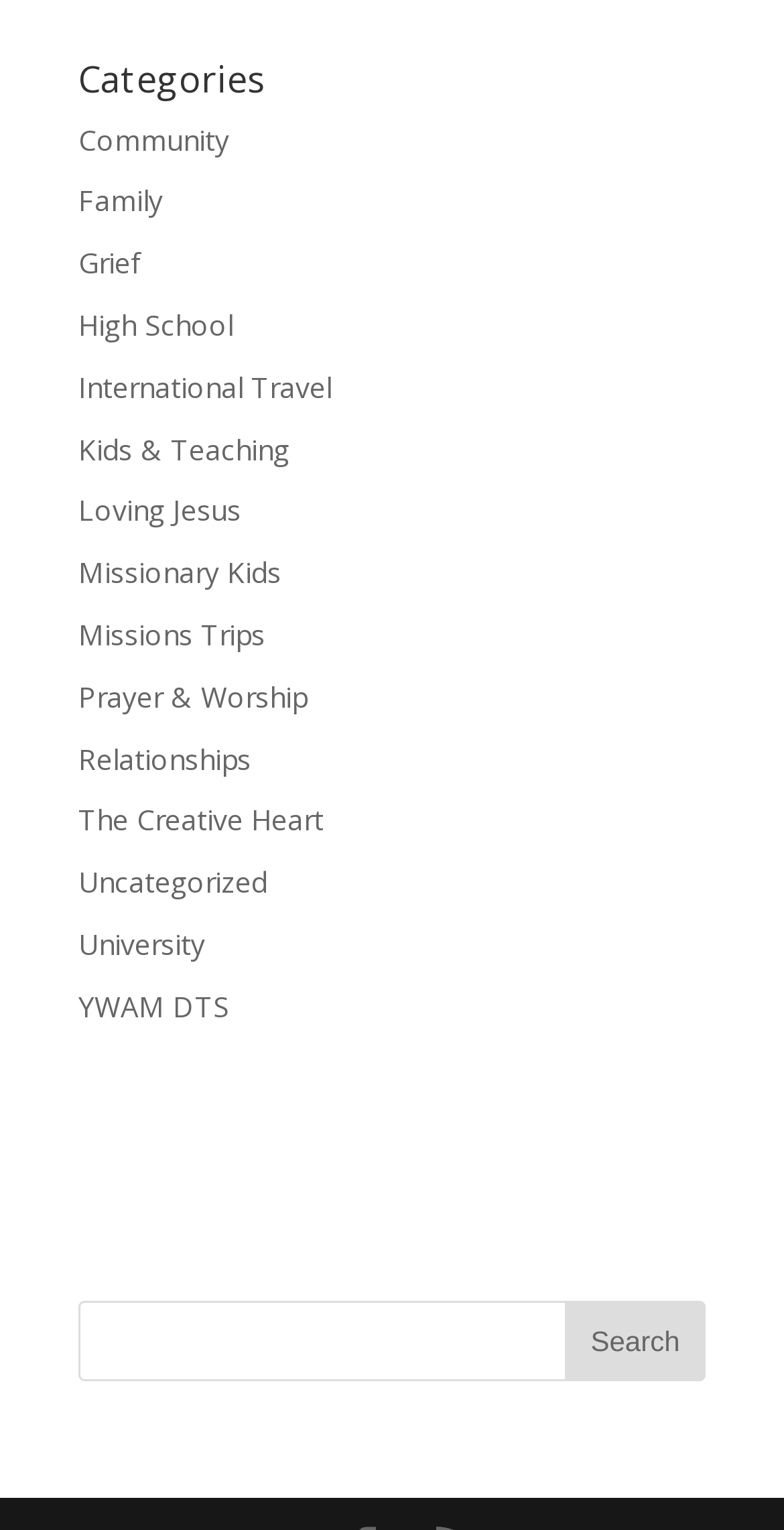Please locate the bounding box coordinates of the element that should be clicked to achieve the given instruction: "Read the 'WHY IS THERAPY IMPORTANT?' article".

None